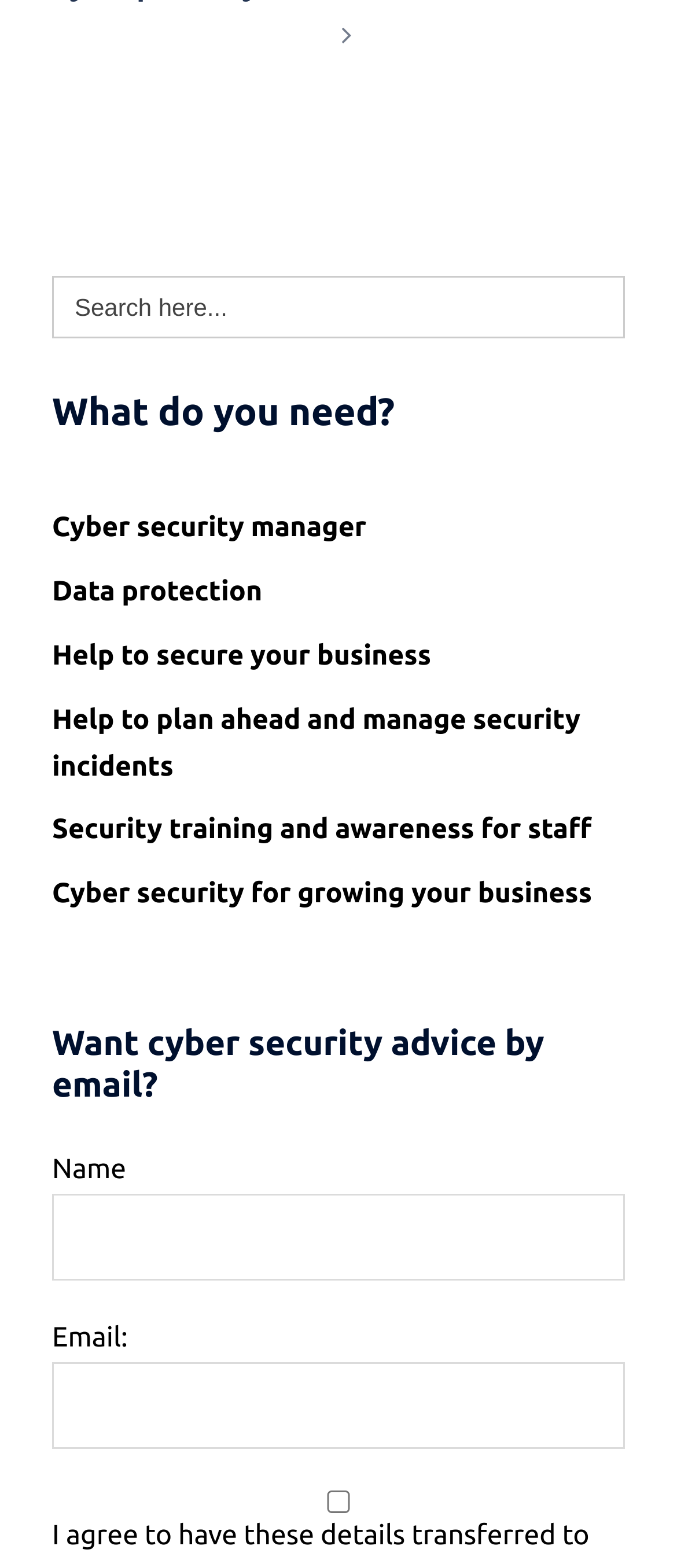Highlight the bounding box of the UI element that corresponds to this description: "Help to secure your business".

[0.077, 0.408, 0.637, 0.428]